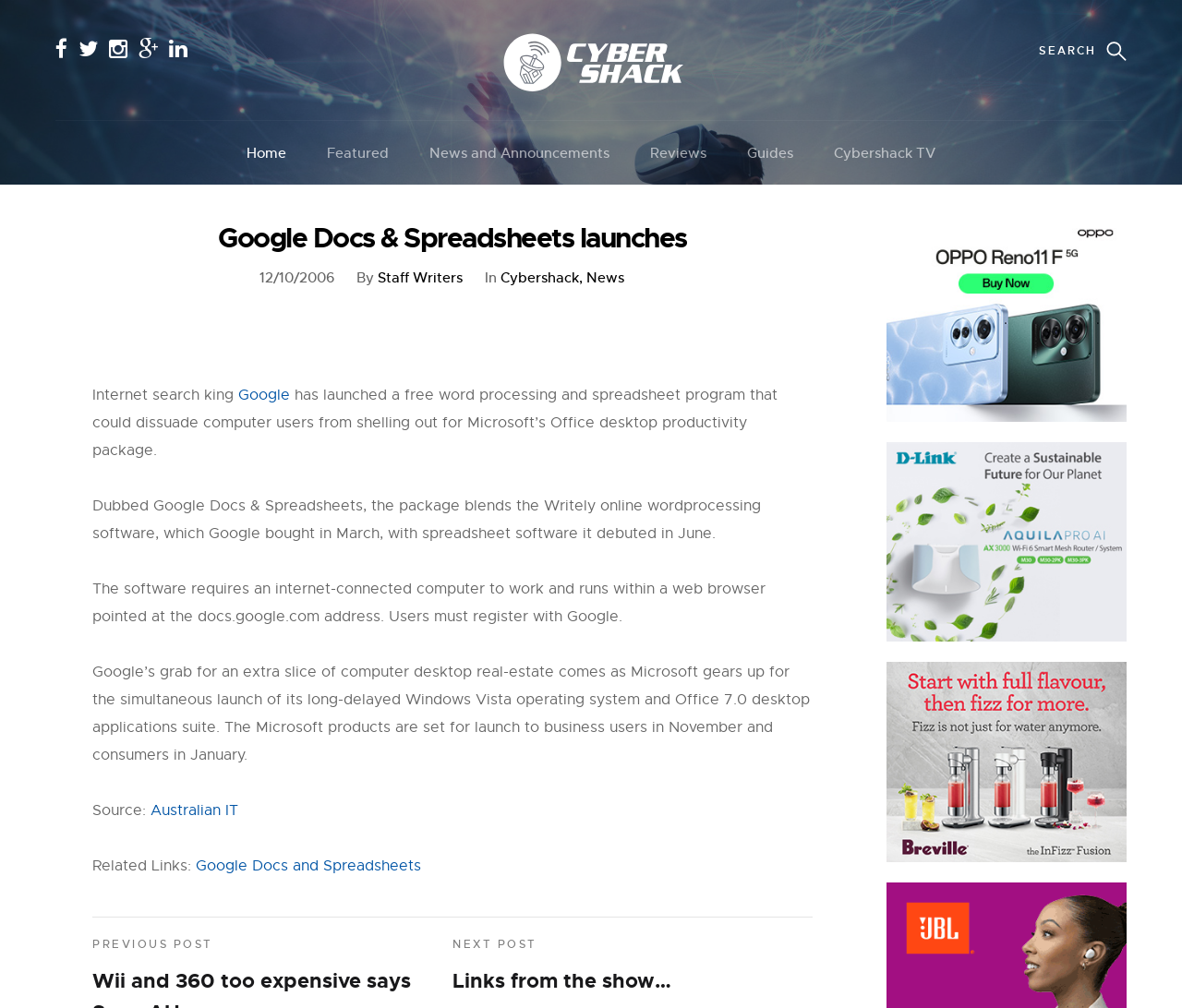Find the bounding box coordinates for the area that must be clicked to perform this action: "Go to the 'Reviews' section".

[0.55, 0.134, 0.598, 0.169]